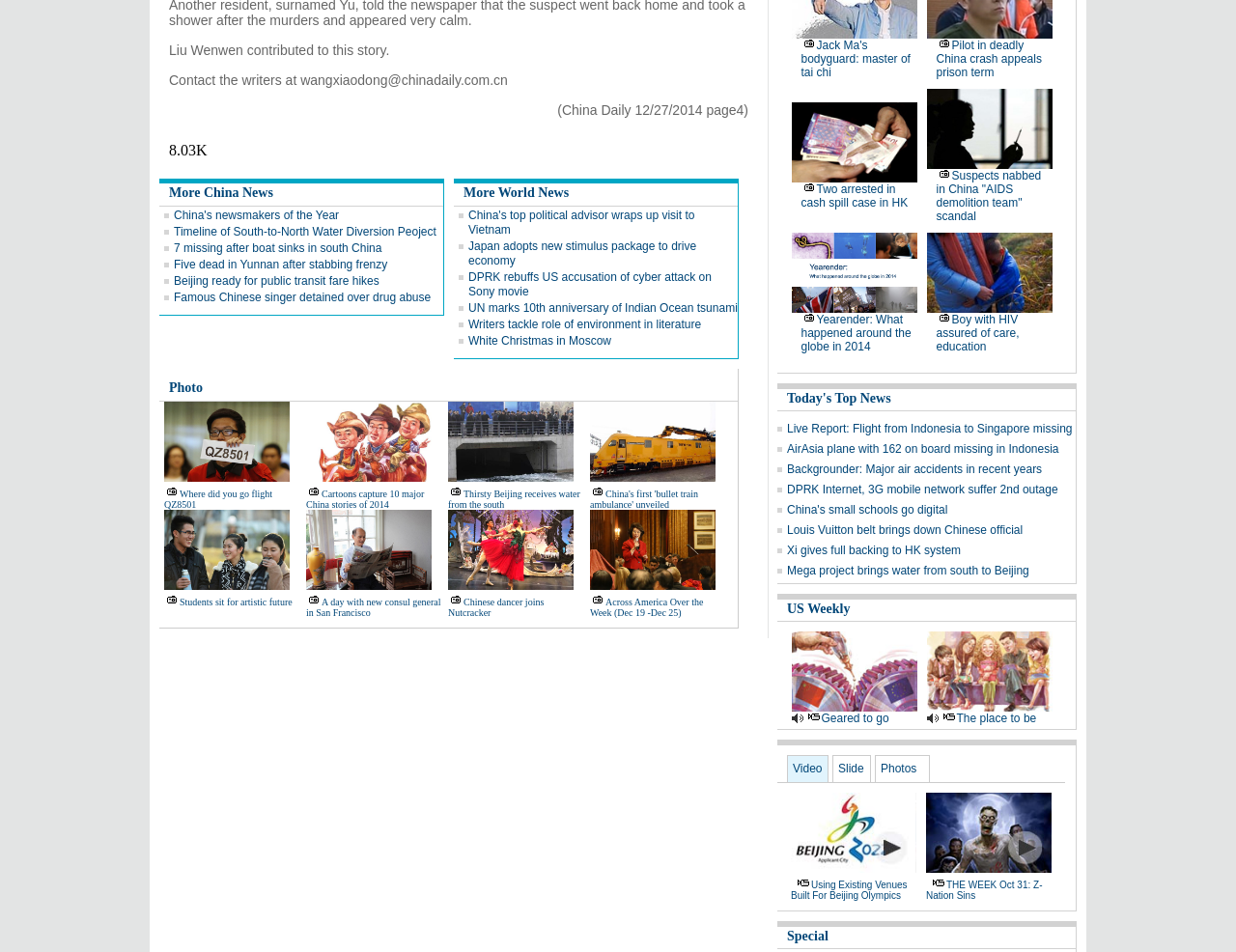Using the element description provided, determine the bounding box coordinates in the format (top-left x, top-left y, bottom-right x, bottom-right y). Ensure that all values are floating point numbers between 0 and 1. Element description: Slide

[0.673, 0.793, 0.705, 0.822]